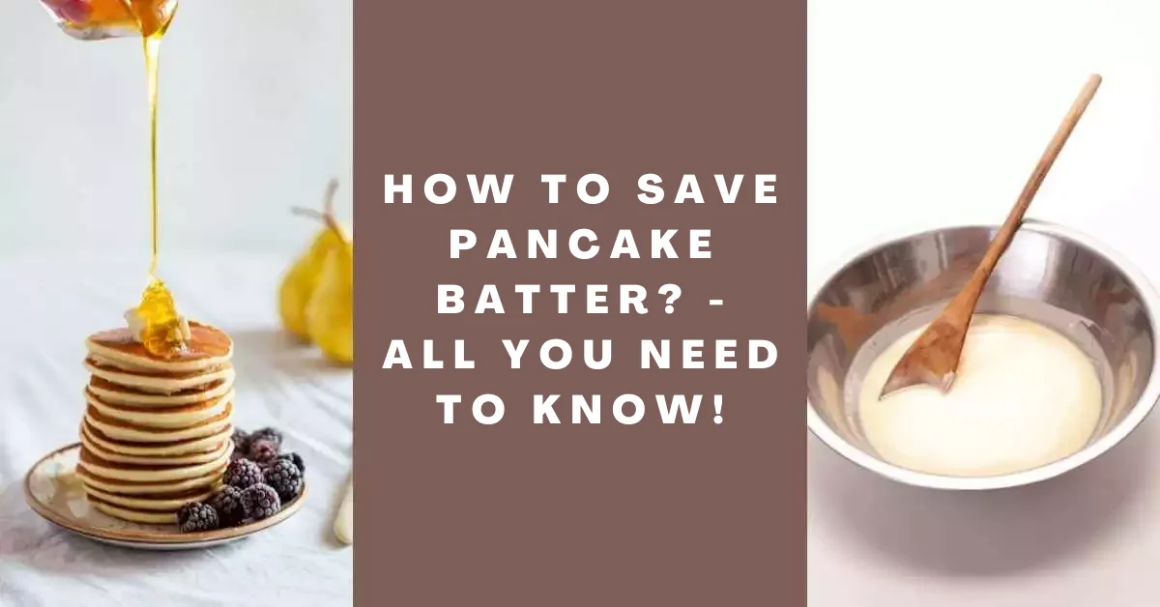From the details in the image, provide a thorough response to the question: What is the color of the pancakes?

The image shows a stack of pancakes on the left, which are described as 'golden-brown', indicating their color.